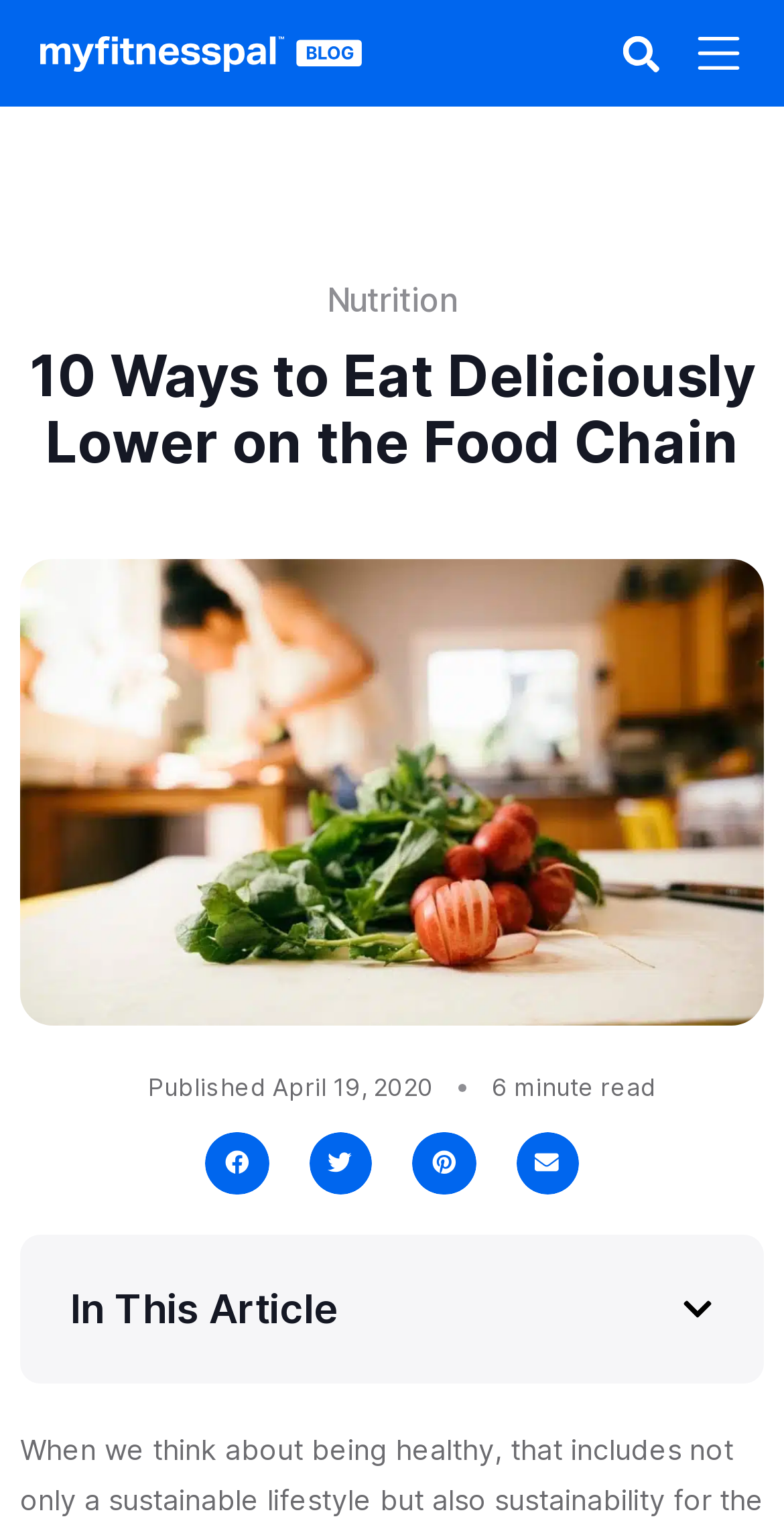Identify the bounding box for the UI element described as: "Search". Ensure the coordinates are four float numbers between 0 and 1, formatted as [left, top, right, bottom].

[0.774, 0.013, 0.859, 0.057]